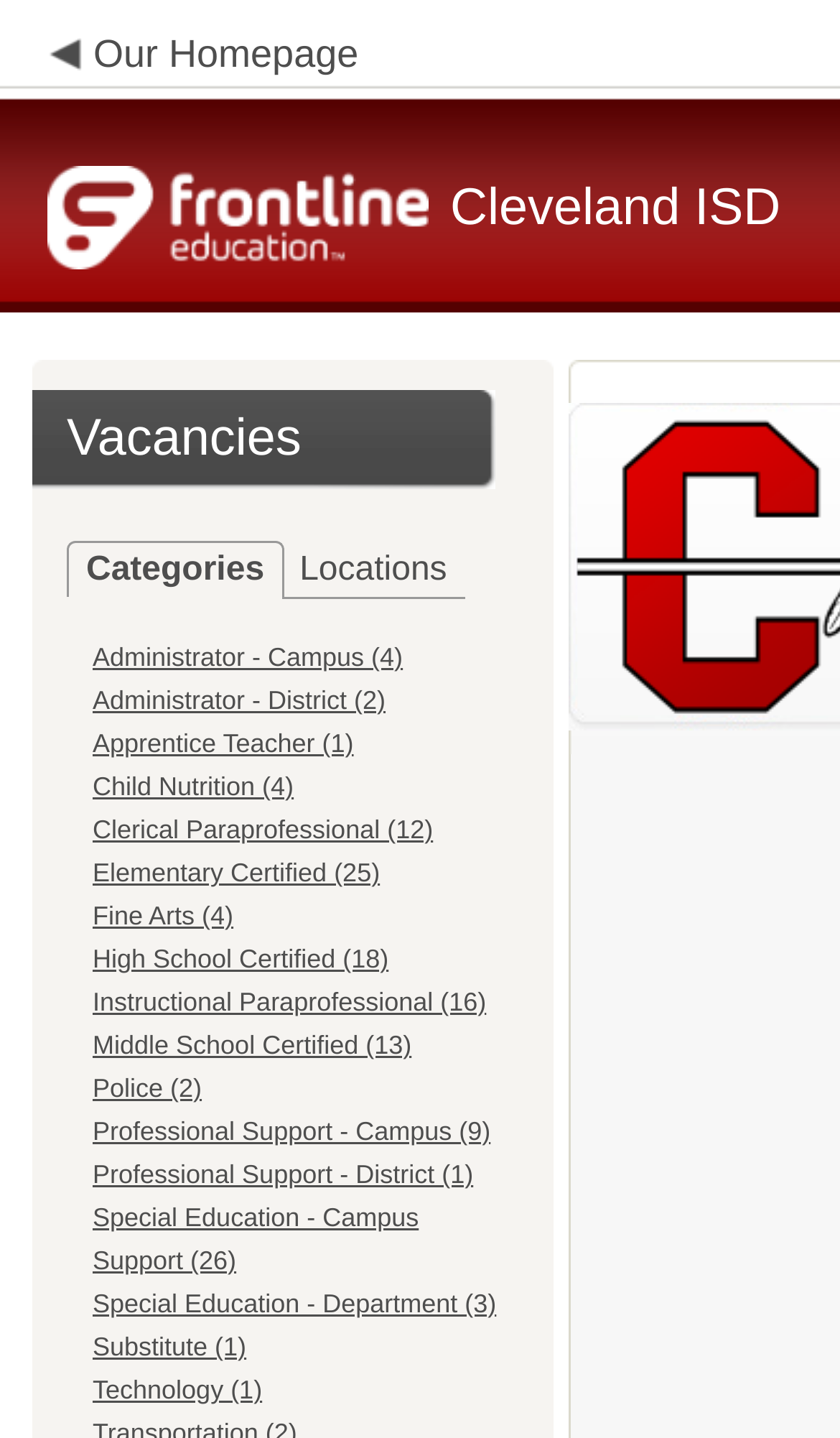Please find the bounding box coordinates in the format (top-left x, top-left y, bottom-right x, bottom-right y) for the given element description. Ensure the coordinates are floating point numbers between 0 and 1. Description: Fine Arts (4)

[0.11, 0.626, 0.278, 0.647]